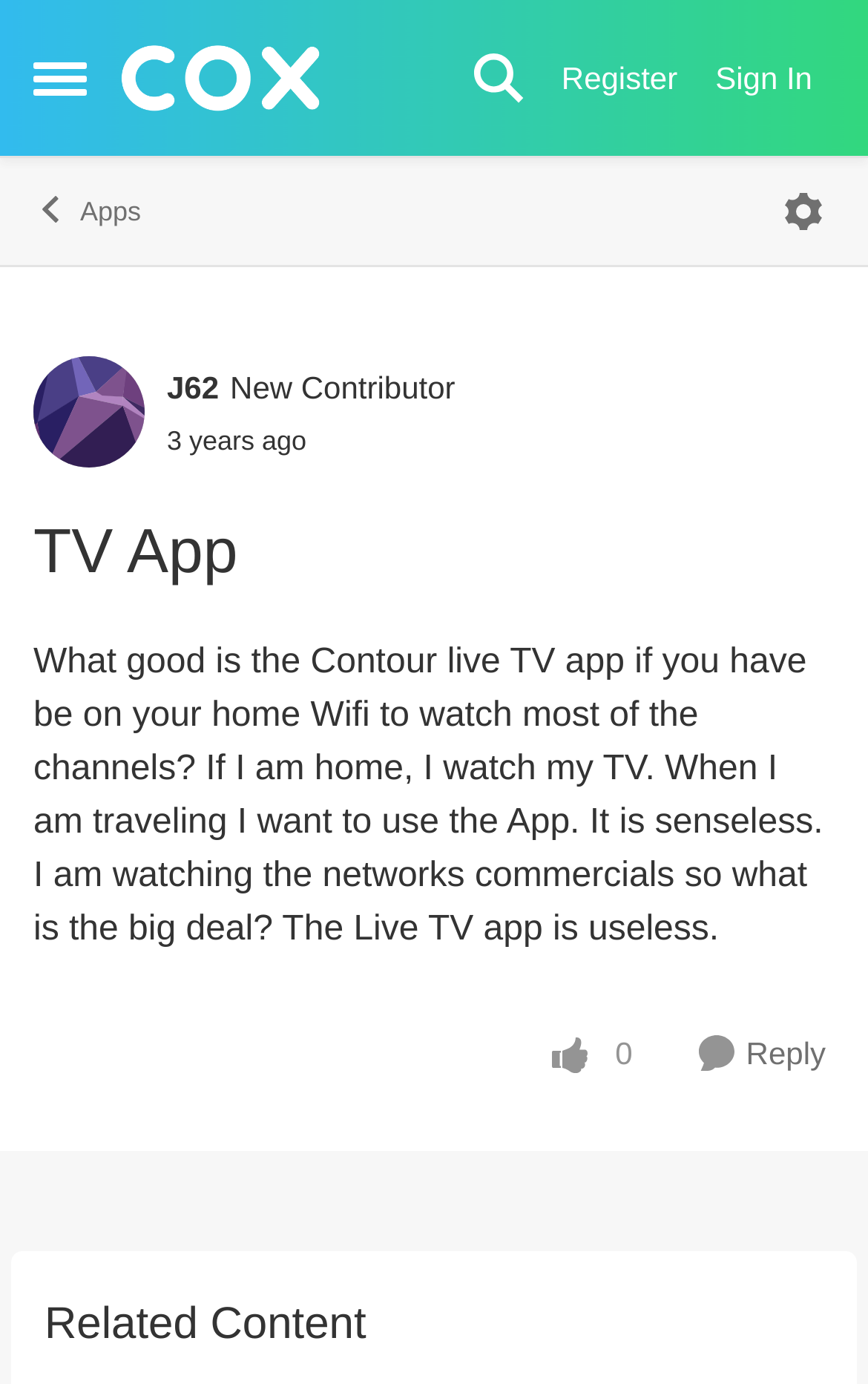Identify the bounding box coordinates of the clickable section necessary to follow the following instruction: "Search". The coordinates should be presented as four float numbers from 0 to 1, i.e., [left, top, right, bottom].

[0.524, 0.024, 0.626, 0.088]